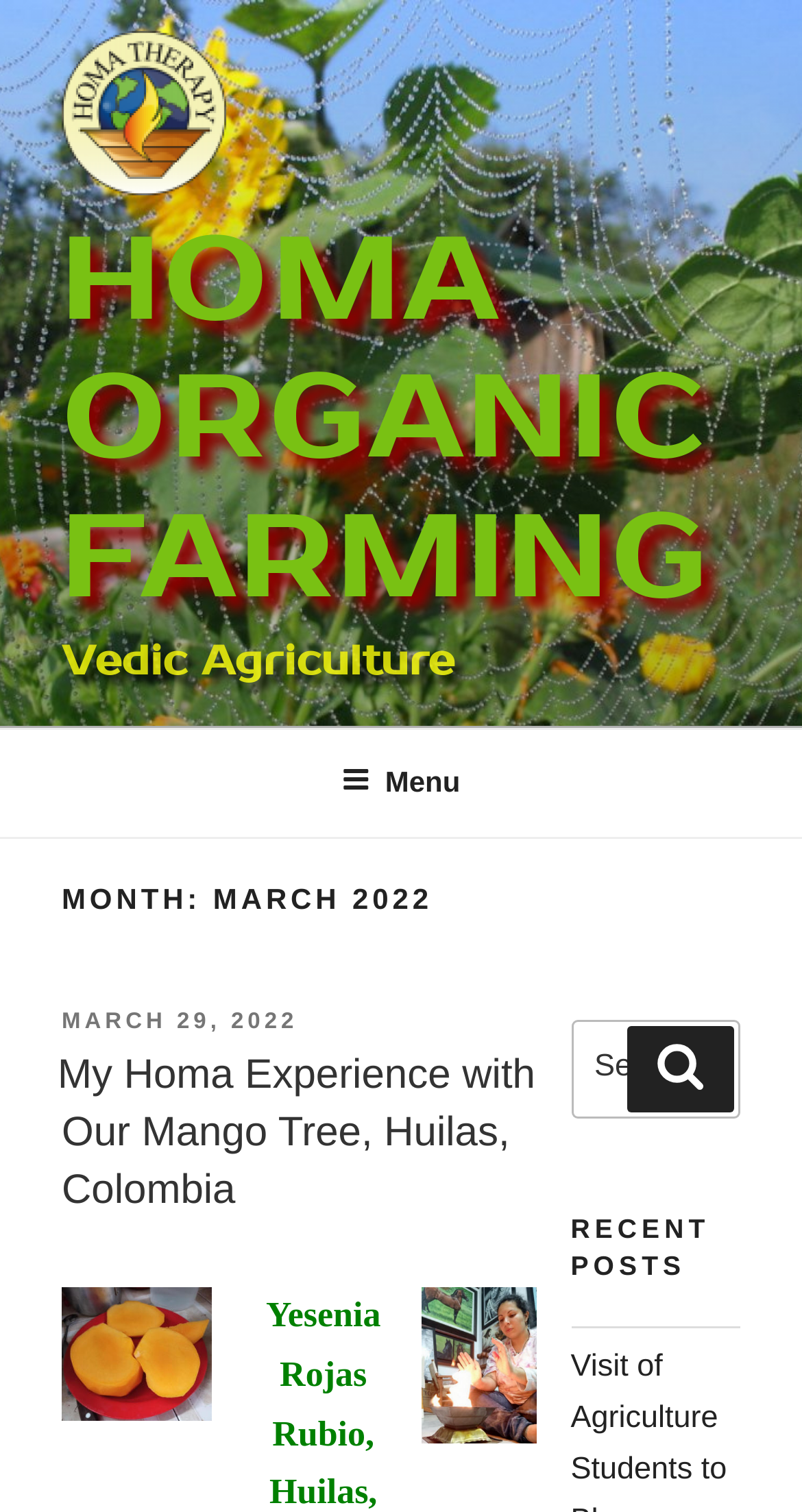Using the information in the image, could you please answer the following question in detail:
What is the title of the first post?

The title of the first post can be found below the posted date and time, where it is written as 'My Homa Experience with Our Mango Tree, Huilas, Colombia' in a heading and a link.